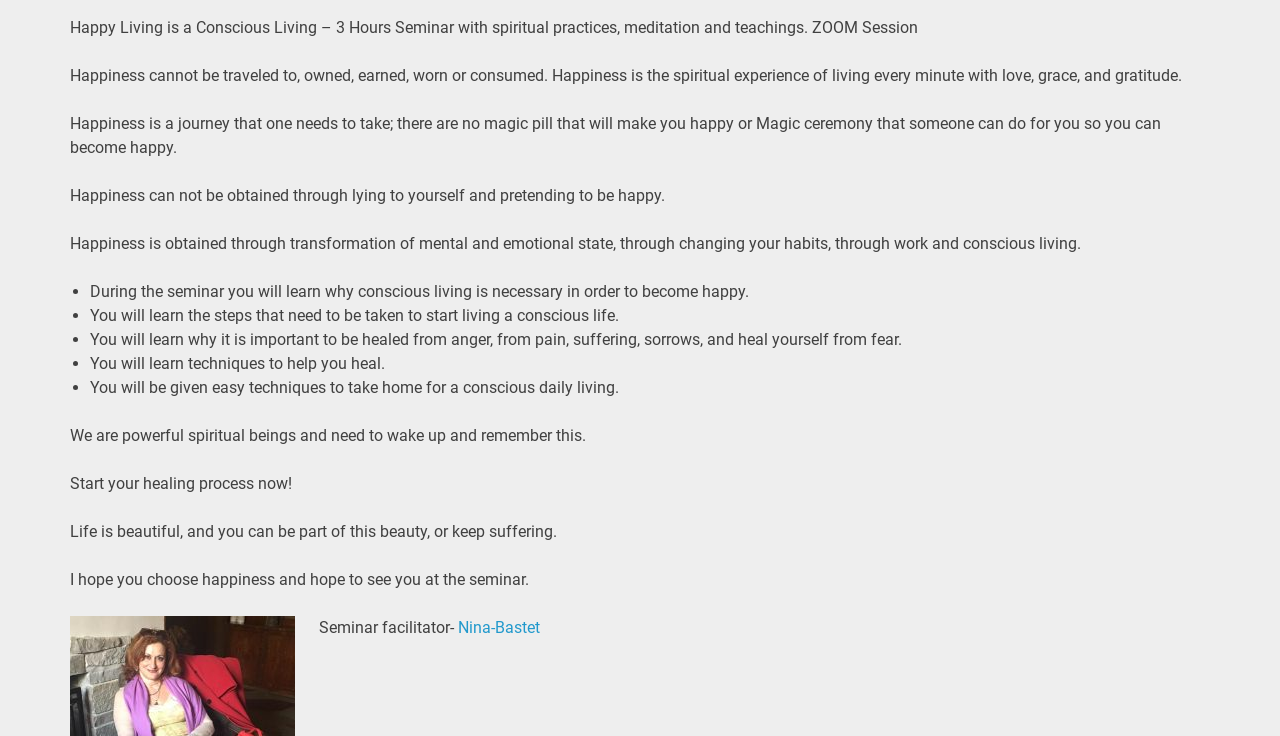Respond to the question below with a single word or phrase:
What is the purpose of the seminar?

To learn conscious living and healing techniques